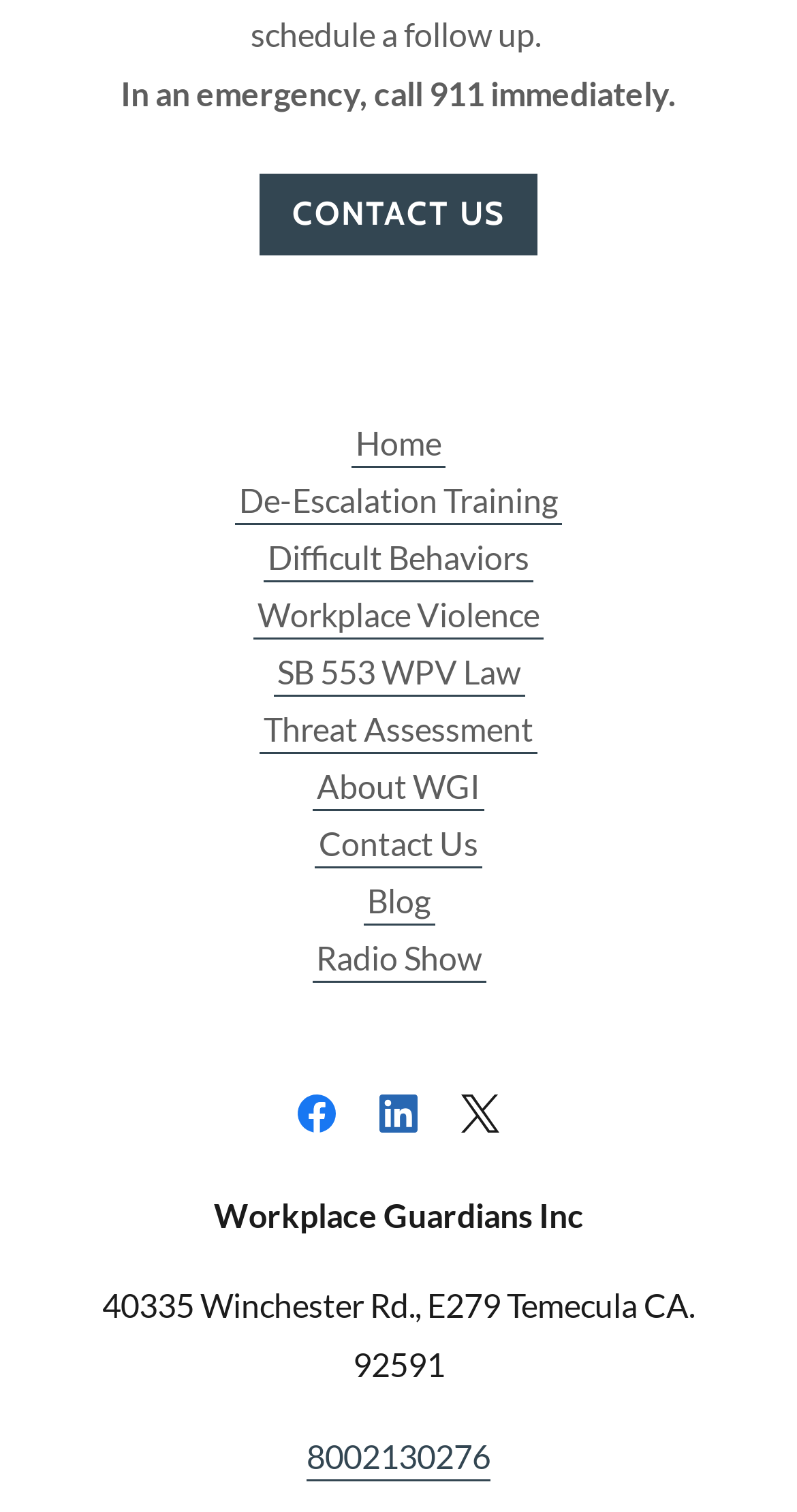Please identify the bounding box coordinates of the region to click in order to complete the task: "call the phone number". The coordinates must be four float numbers between 0 and 1, specified as [left, top, right, bottom].

[0.385, 0.949, 0.615, 0.979]